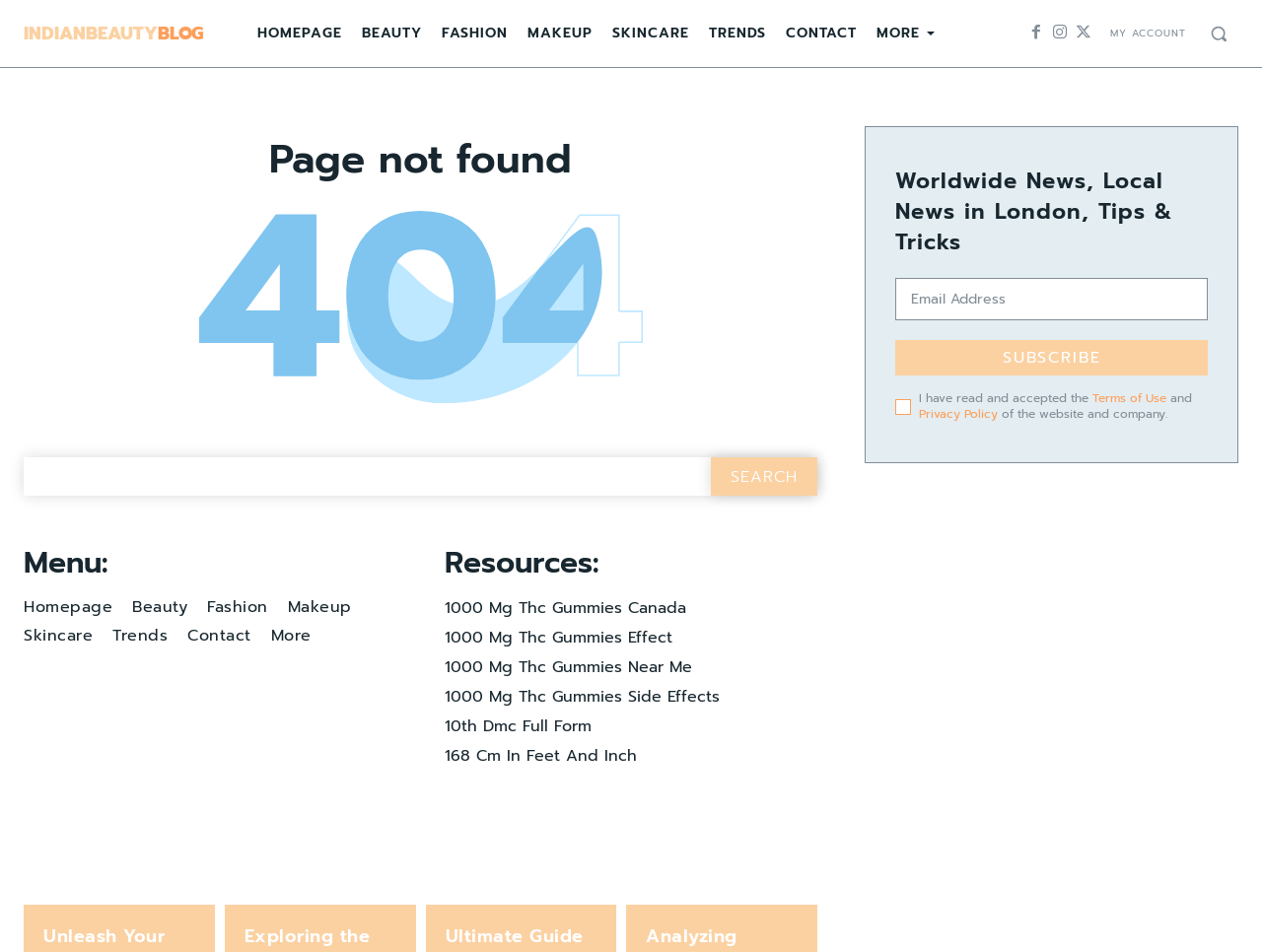Determine the bounding box of the UI component based on this description: "Subscribe". The bounding box coordinates should be four float values between 0 and 1, i.e., [left, top, right, bottom].

[0.71, 0.357, 0.957, 0.394]